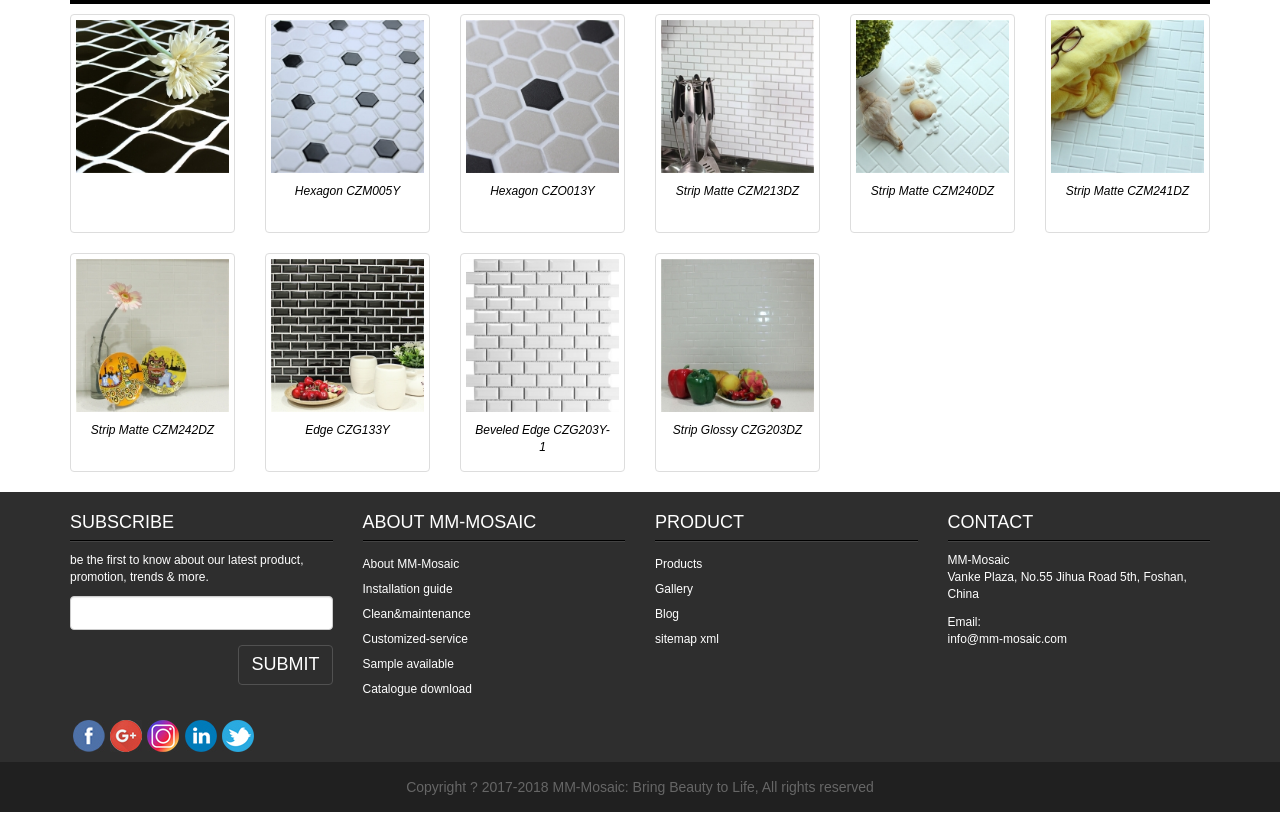Determine the bounding box coordinates of the section I need to click to execute the following instruction: "Learn about MM-Mosaic". Provide the coordinates as four float numbers between 0 and 1, i.e., [left, top, right, bottom].

[0.283, 0.678, 0.359, 0.695]